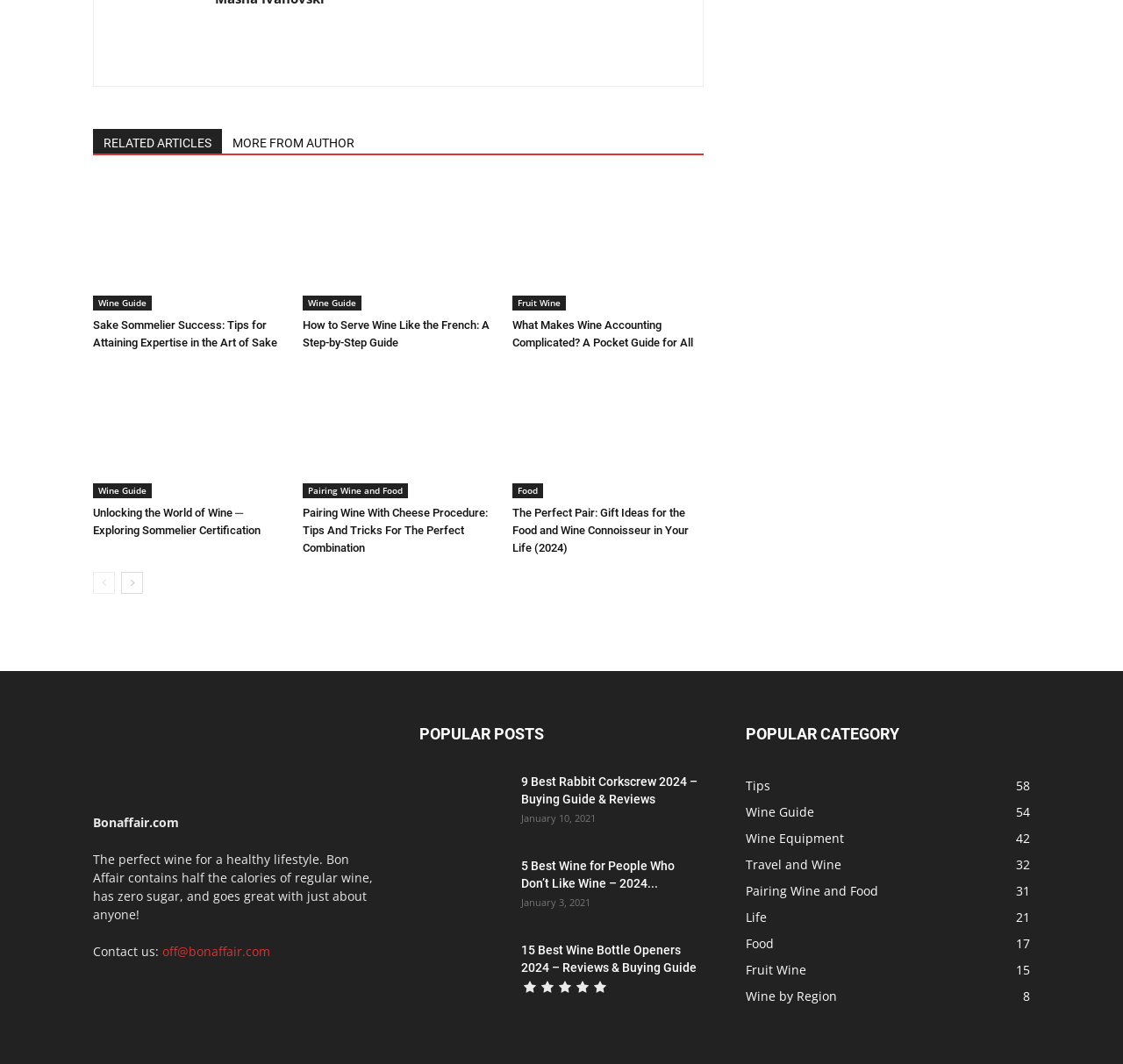Provide a one-word or brief phrase answer to the question:
What is the category of the article 'Sake Sommelier Success: Tips for Attaining Expertise in the Art of Sake'?

Wine Guide